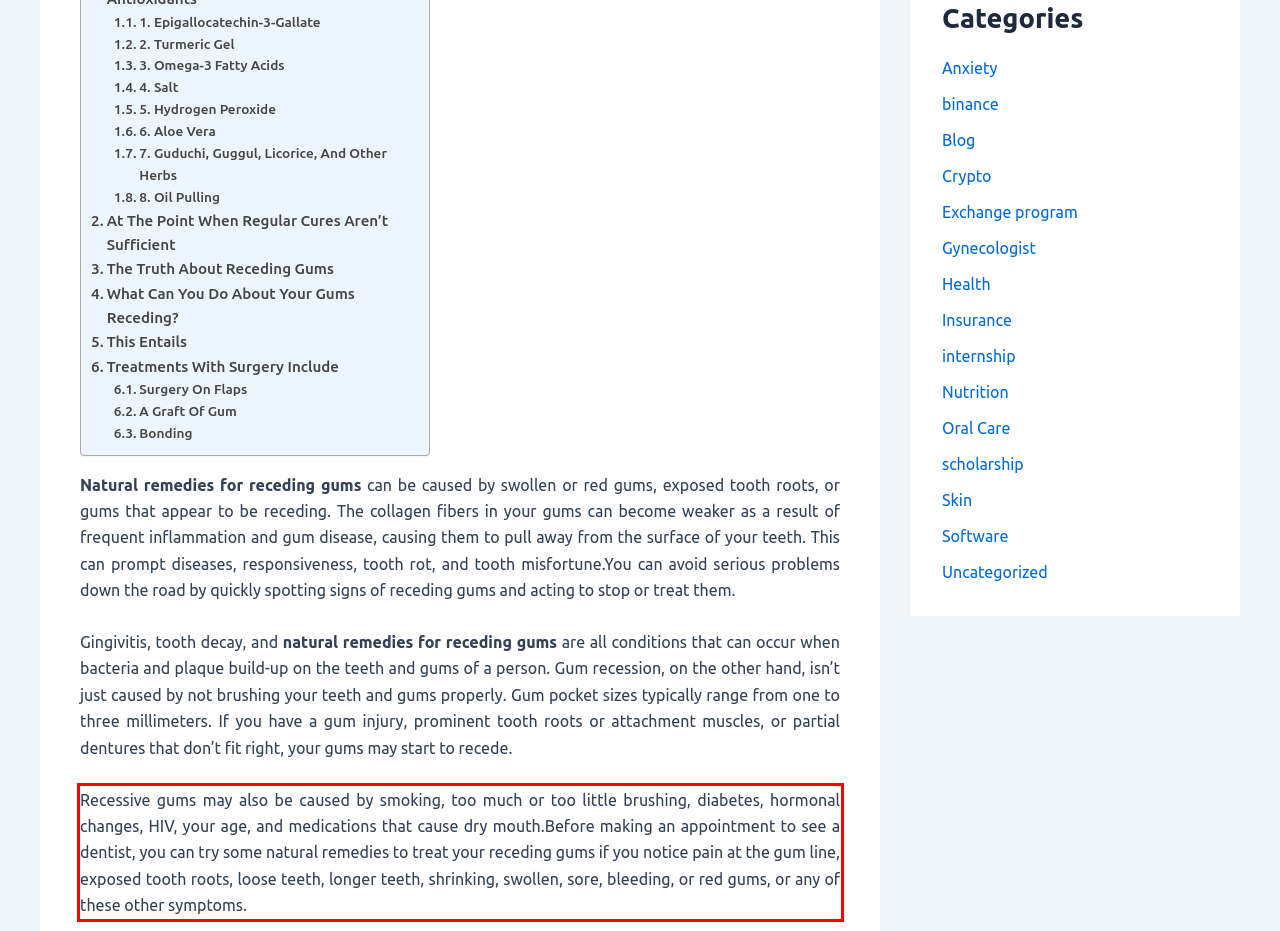Look at the provided screenshot of the webpage and perform OCR on the text within the red bounding box.

Recessive gums may also be caused by smoking, too much or too little brushing, diabetes, hormonal changes, HIV, your age, and medications that cause dry mouth.Before making an appointment to see a dentist, you can try some natural remedies to treat your receding gums if you notice pain at the gum line, exposed tooth roots, loose teeth, longer teeth, shrinking, swollen, sore, bleeding, or red gums, or any of these other symptoms.